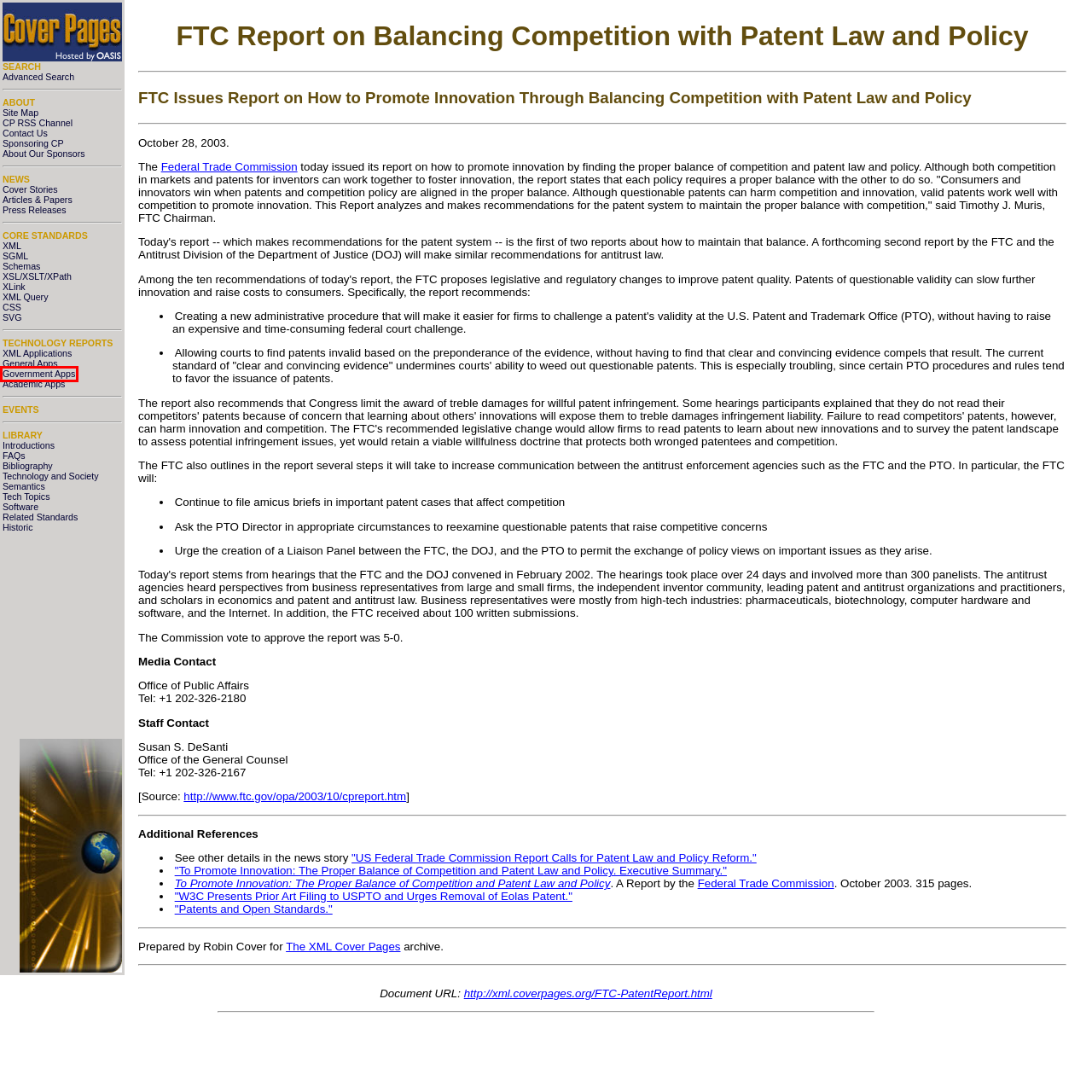You have a screenshot of a webpage with a red bounding box around an element. Identify the webpage description that best fits the new page that appears after clicking the selected element in the red bounding box. Here are the candidates:
A. Cover Pages: Cover Pages Library
B. Cover Pages: XML and Query Languages
C. Cover Pages: SGML/XML Conferences, Seminars, Tutorials, Workshops
D. Cover Pages: Academic Applications
E. Cover Pages: W3C Presents Prior Art Filing to USPTO and Urges Removal of Eolas Patent.
F. Cover Pages: SGML/XML Applications:  Government, Military, and Heavy Industry
G. Cover Pages: The Cover Pages Sponsors
H. Cover Pages: Markup Languages: Technical Topics

F